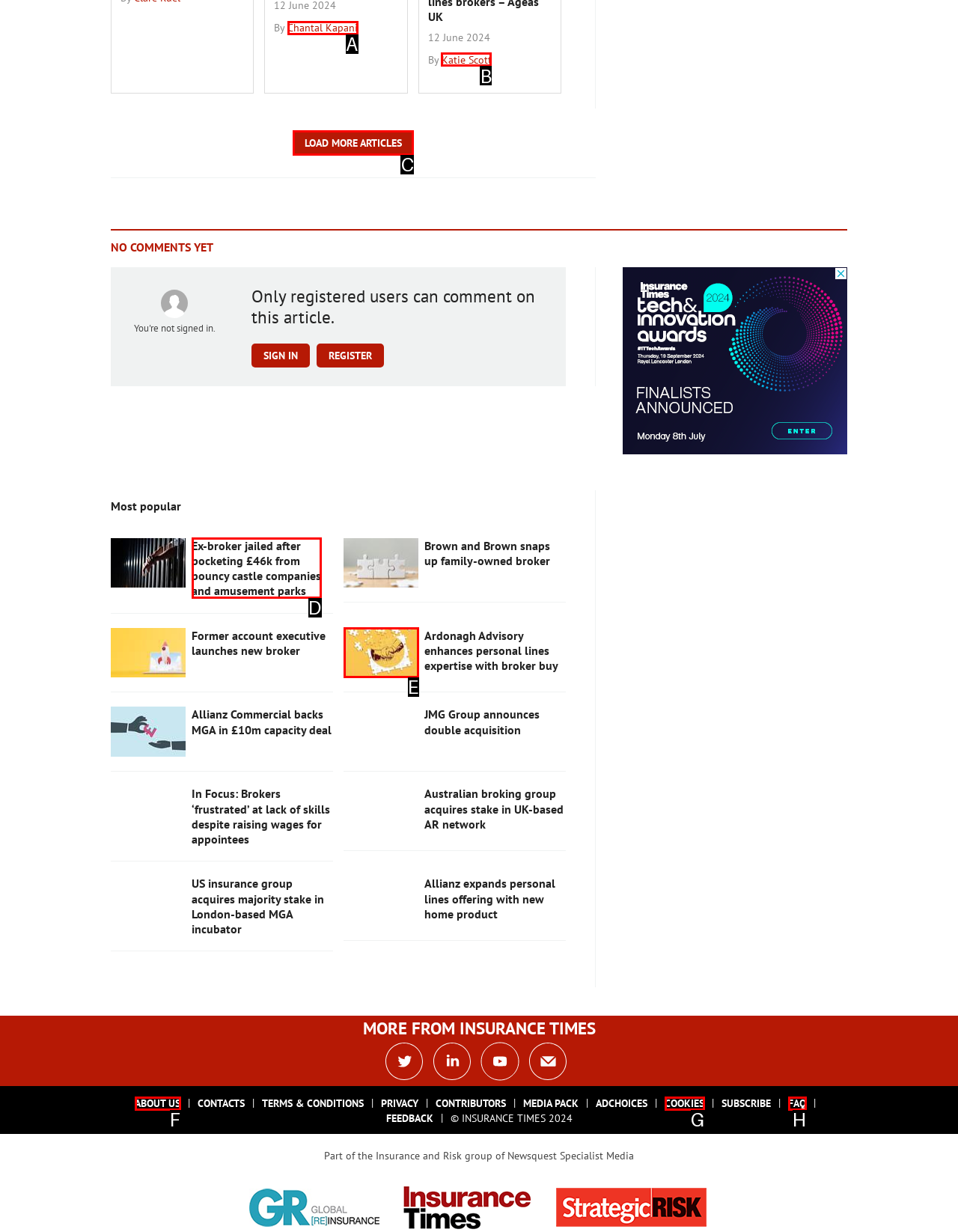What letter corresponds to the UI element to complete this task: Click the 'LOAD MORE ARTICLES' button
Answer directly with the letter.

C